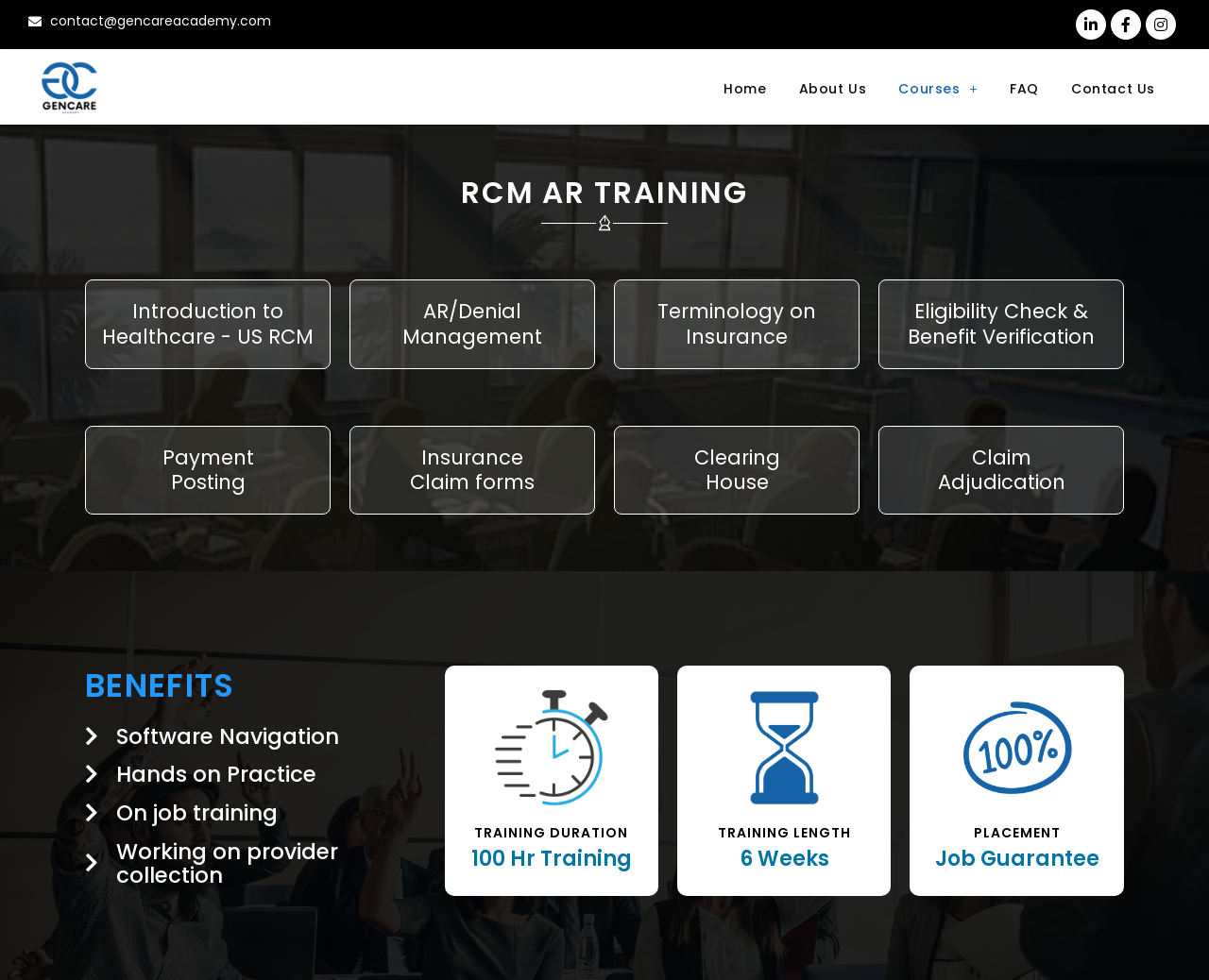Given the element description: "About Us", predict the bounding box coordinates of this UI element. The coordinates must be four float numbers between 0 and 1, given as [left, top, right, bottom].

[0.647, 0.063, 0.73, 0.119]